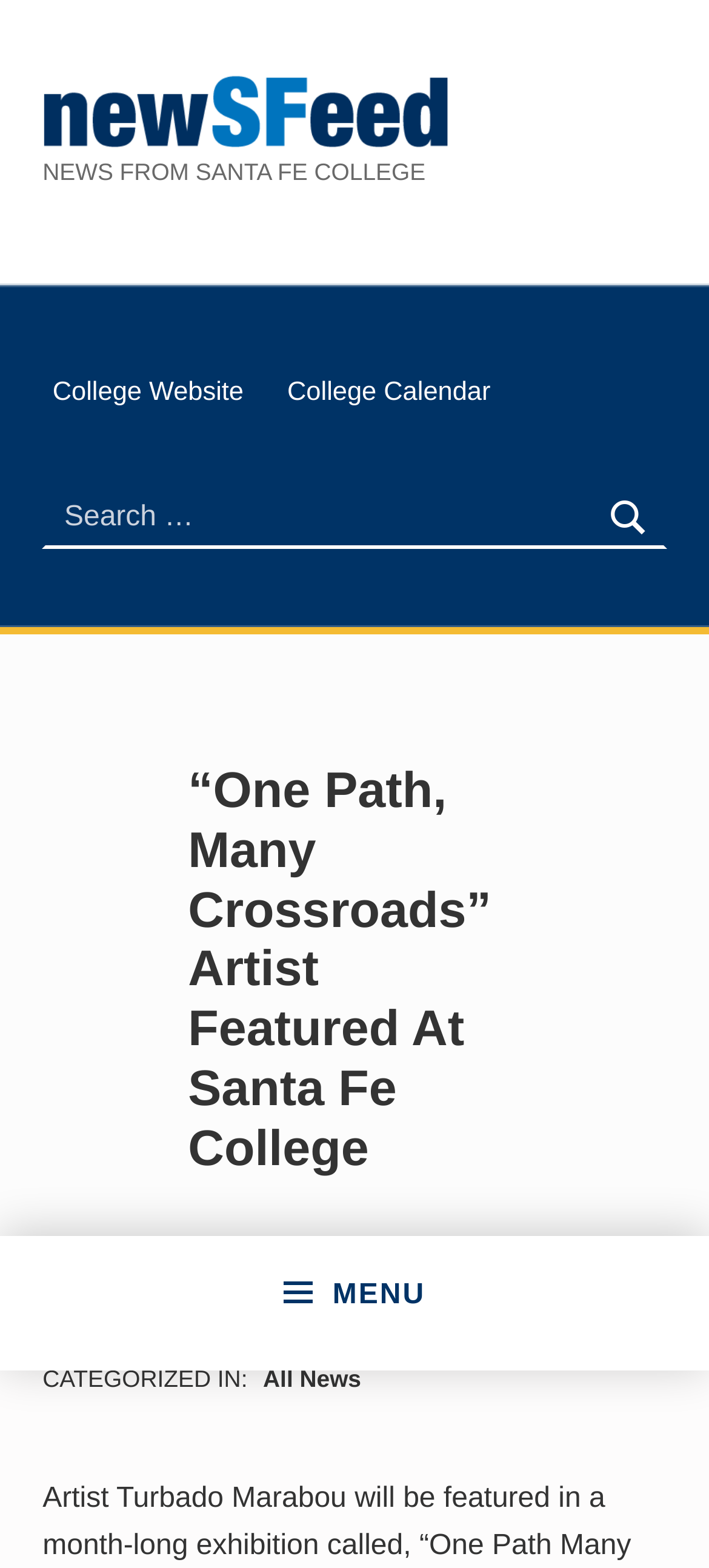Provide a comprehensive caption for the webpage.

The webpage features an article about an artist exhibition titled "One Path, Many Crossroads" at Santa Fe College. At the top left, there is a link and a heading with the same title as the meta description. Below the heading, there is a static text "NEWS FROM SANTA FE COLLEGE". 

On the top right, there is a button with a menu icon, which is not expanded. Next to the button, there is a section labeled "Header widgets" that contains two links, "College Website" and "College Calendar", and a search bar with a search button. The search bar has a label "Search for:".

Below the header section, there are two headings, "Introduction" and "“One Path, Many Crossroads” Artist Featured At Santa Fe College". The second heading is followed by a section that contains a footer with three elements: a static text "POSTED ON:", a link to the date "15 Sep 2015", and a static text "CATEGORIZED IN:" with a link to "All News".